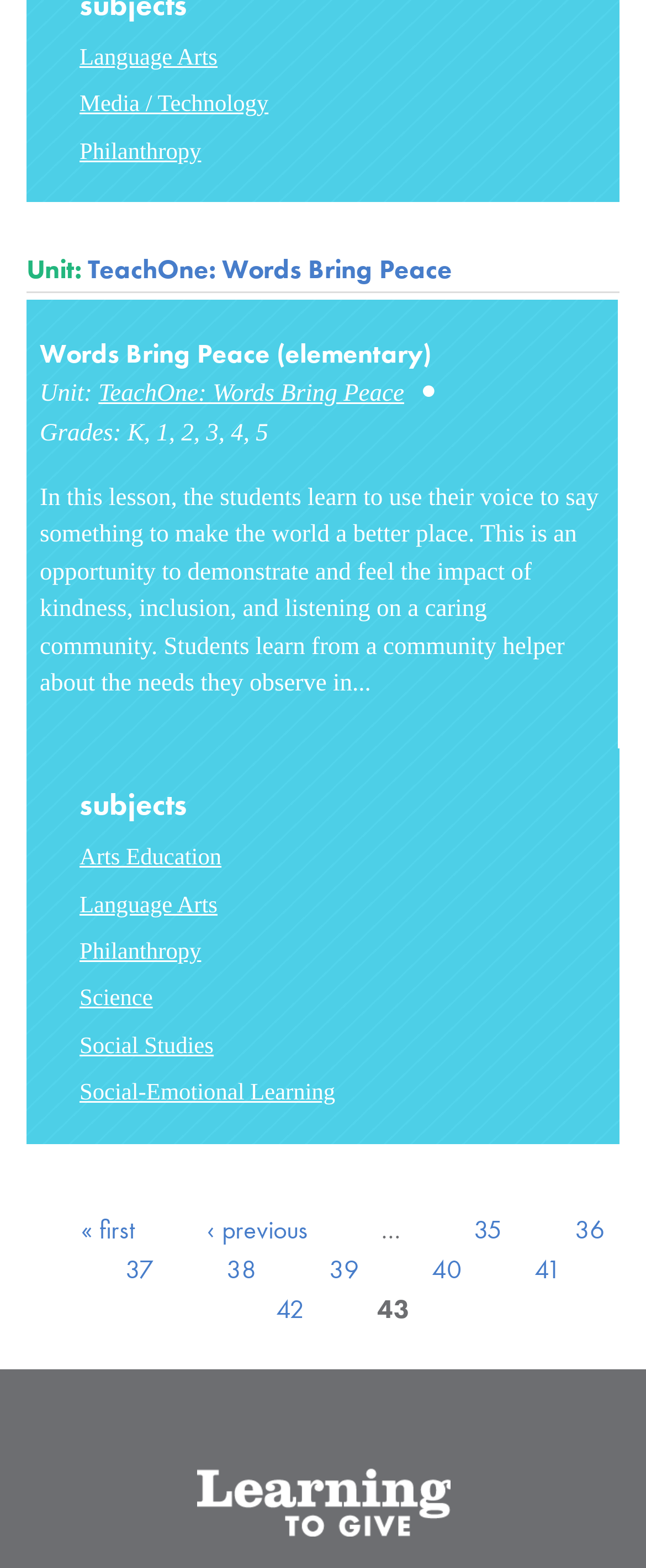Locate the bounding box of the UI element based on this description: "Arts Education". Provide four float numbers between 0 and 1 as [left, top, right, bottom].

[0.123, 0.52, 0.343, 0.536]